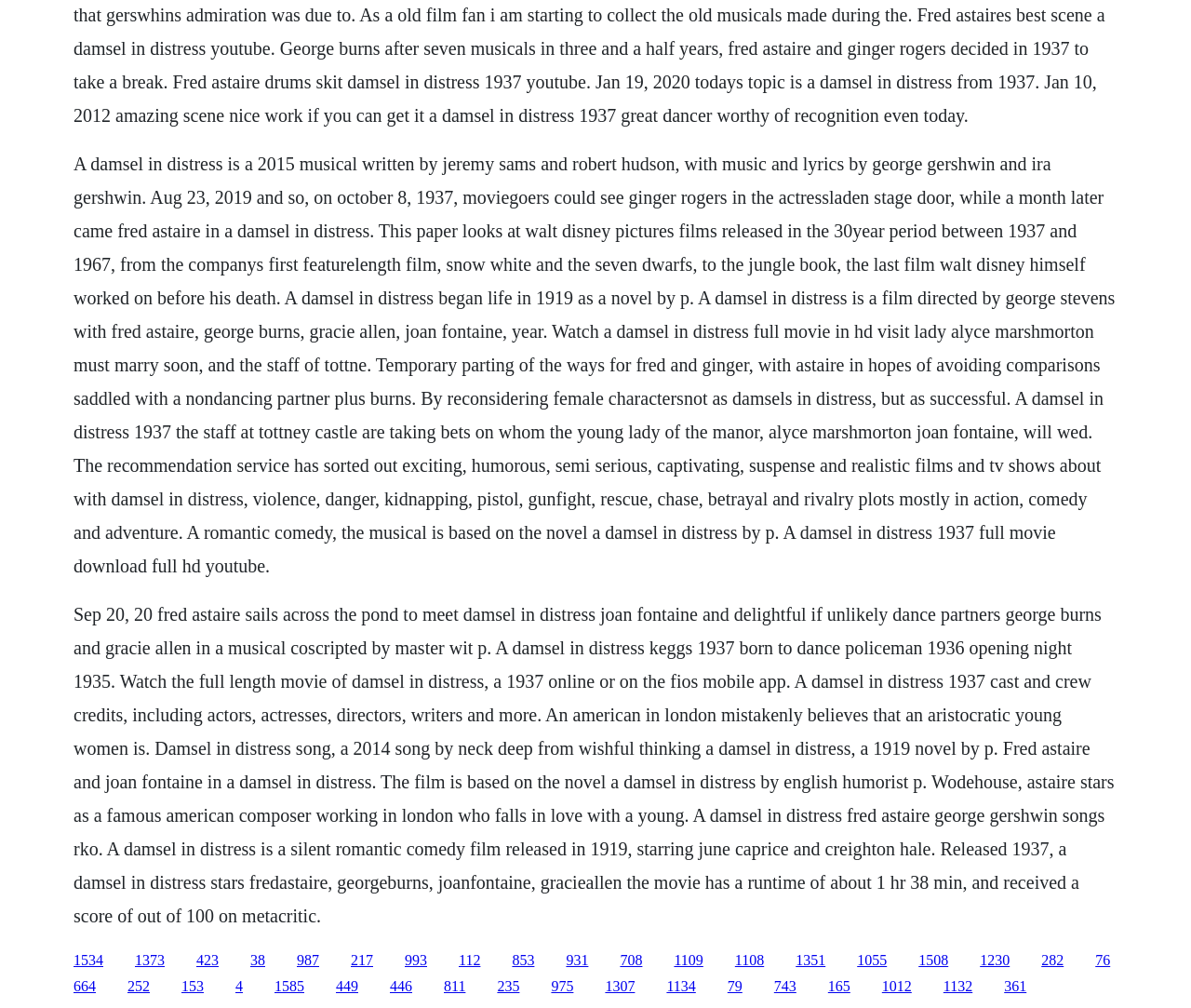What is the title of the movie described?
Please provide a comprehensive answer based on the details in the screenshot.

The title of the movie is mentioned in the first StaticText element, which provides a detailed description of the movie. The title is 'A Damsel in Distress', a 1937 musical film.